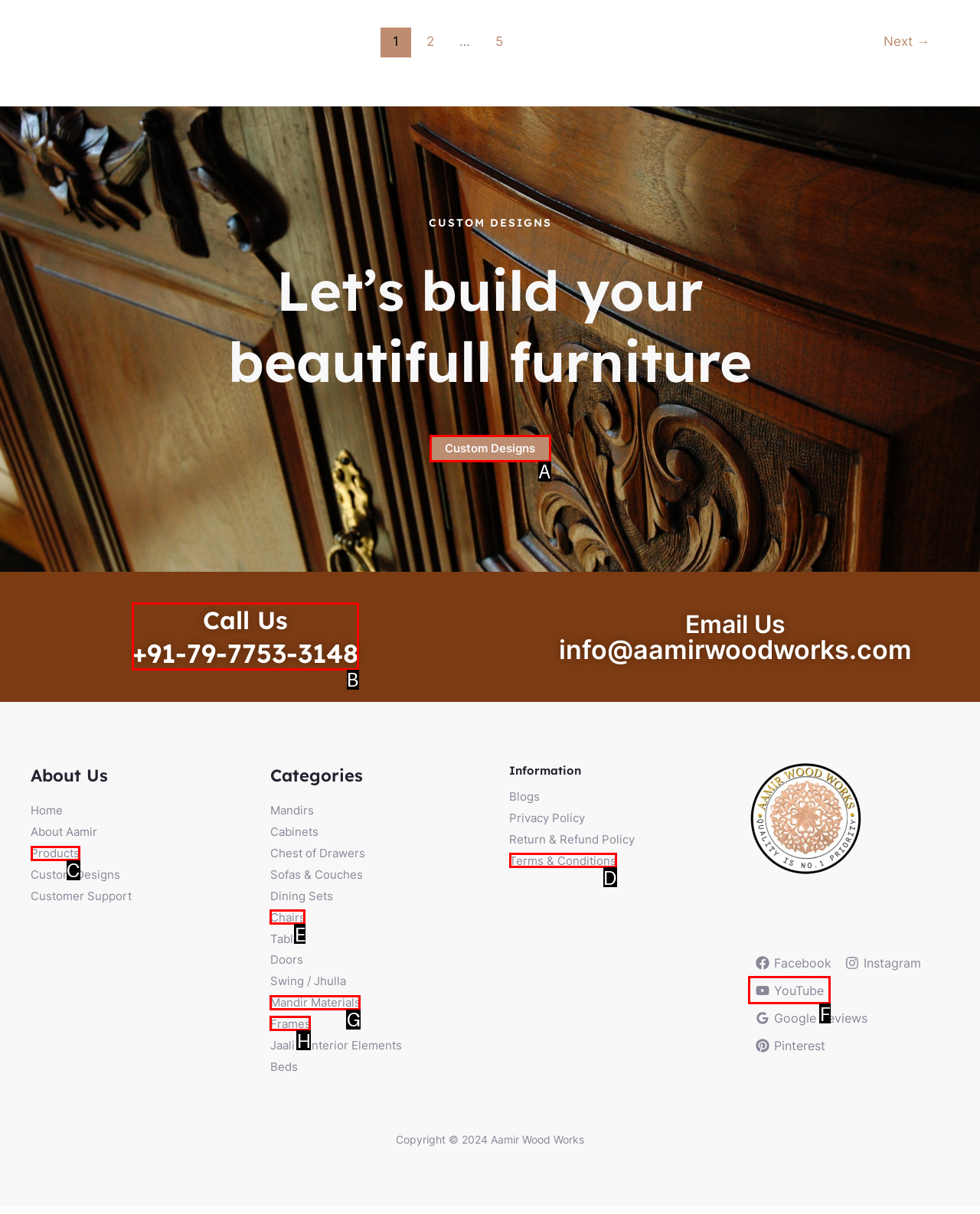From the description: Call Us+91-79-7753-3148, identify the option that best matches and reply with the letter of that option directly.

B